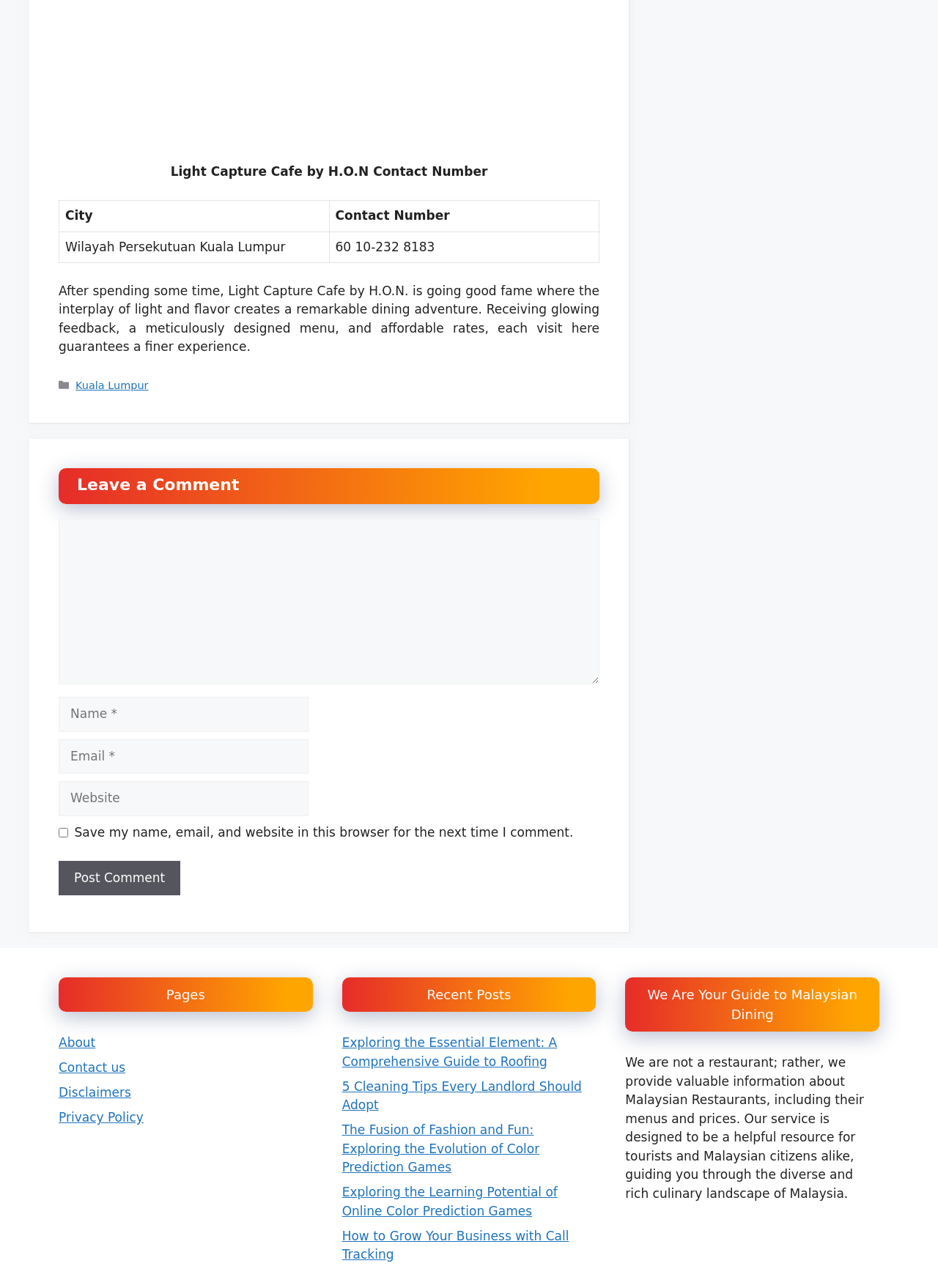Find the bounding box coordinates of the clickable element required to execute the following instruction: "Leave a comment in the 'Comment' field". Provide the coordinates as four float numbers between 0 and 1, i.e., [left, top, right, bottom].

[0.062, 0.403, 0.639, 0.531]